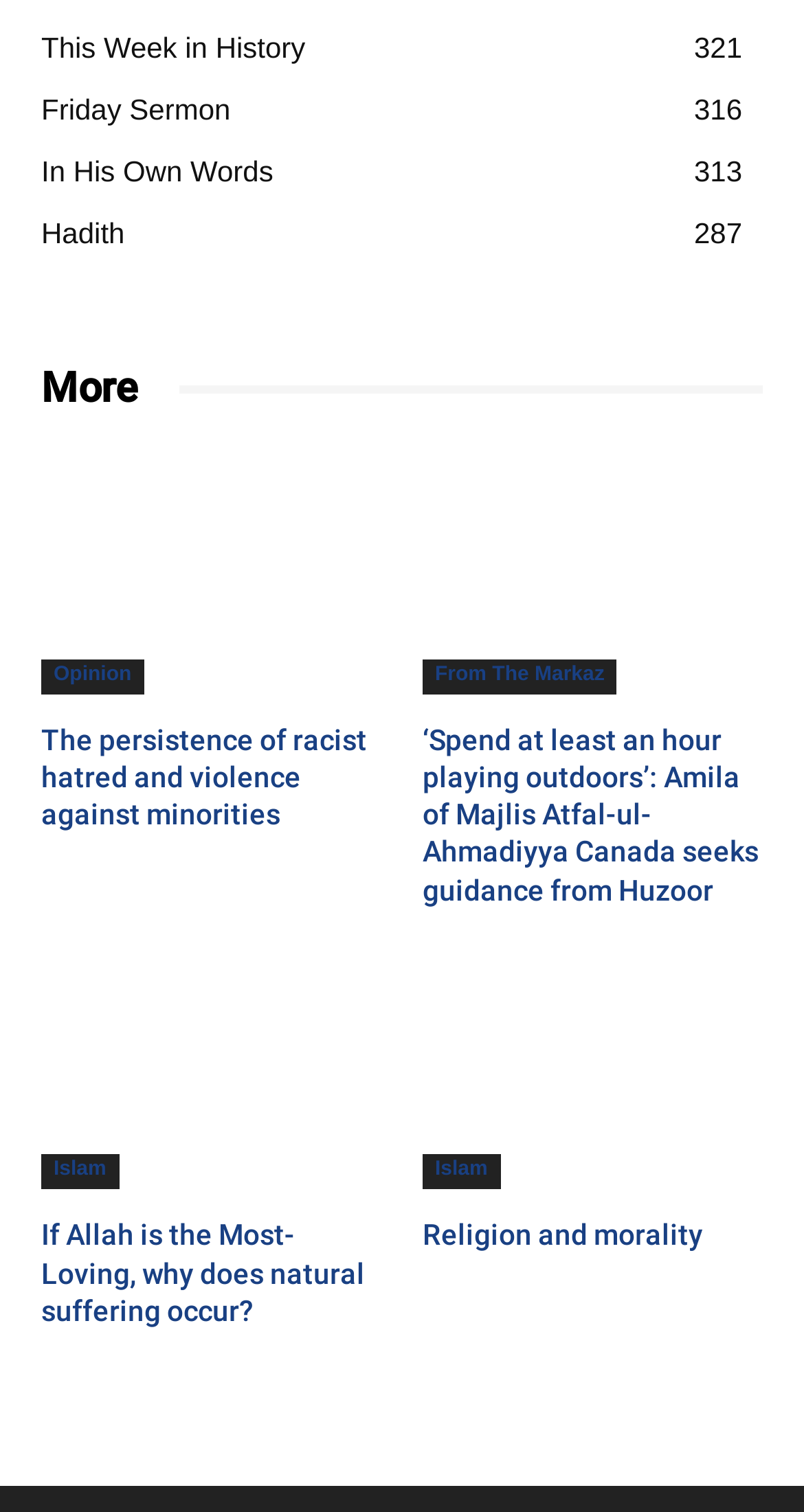Identify the bounding box for the UI element described as: "Opinion". The coordinates should be four float numbers between 0 and 1, i.e., [left, top, right, bottom].

[0.051, 0.436, 0.179, 0.459]